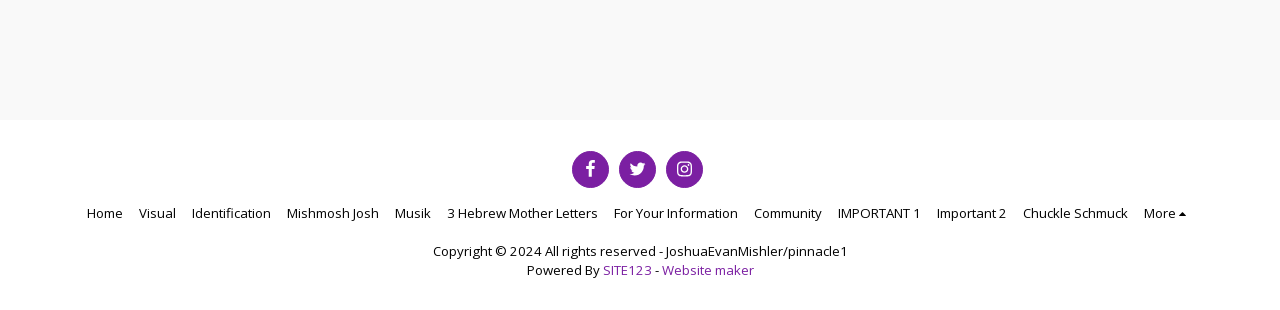Identify the bounding box coordinates of the specific part of the webpage to click to complete this instruction: "explore more options".

[0.894, 0.654, 0.932, 0.718]